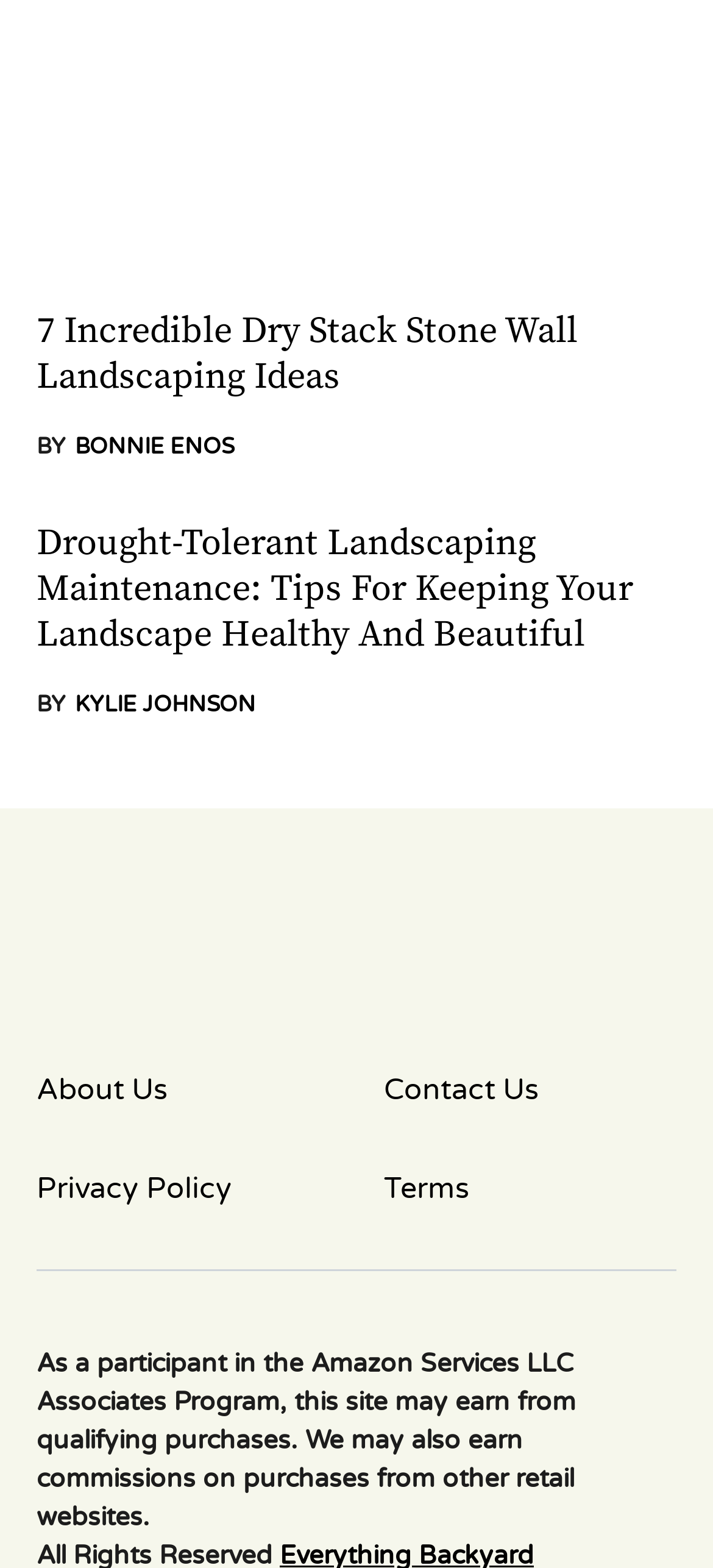Can you find the bounding box coordinates of the area I should click to execute the following instruction: "visit the page of author Bonnie Enos"?

[0.051, 0.274, 0.328, 0.295]